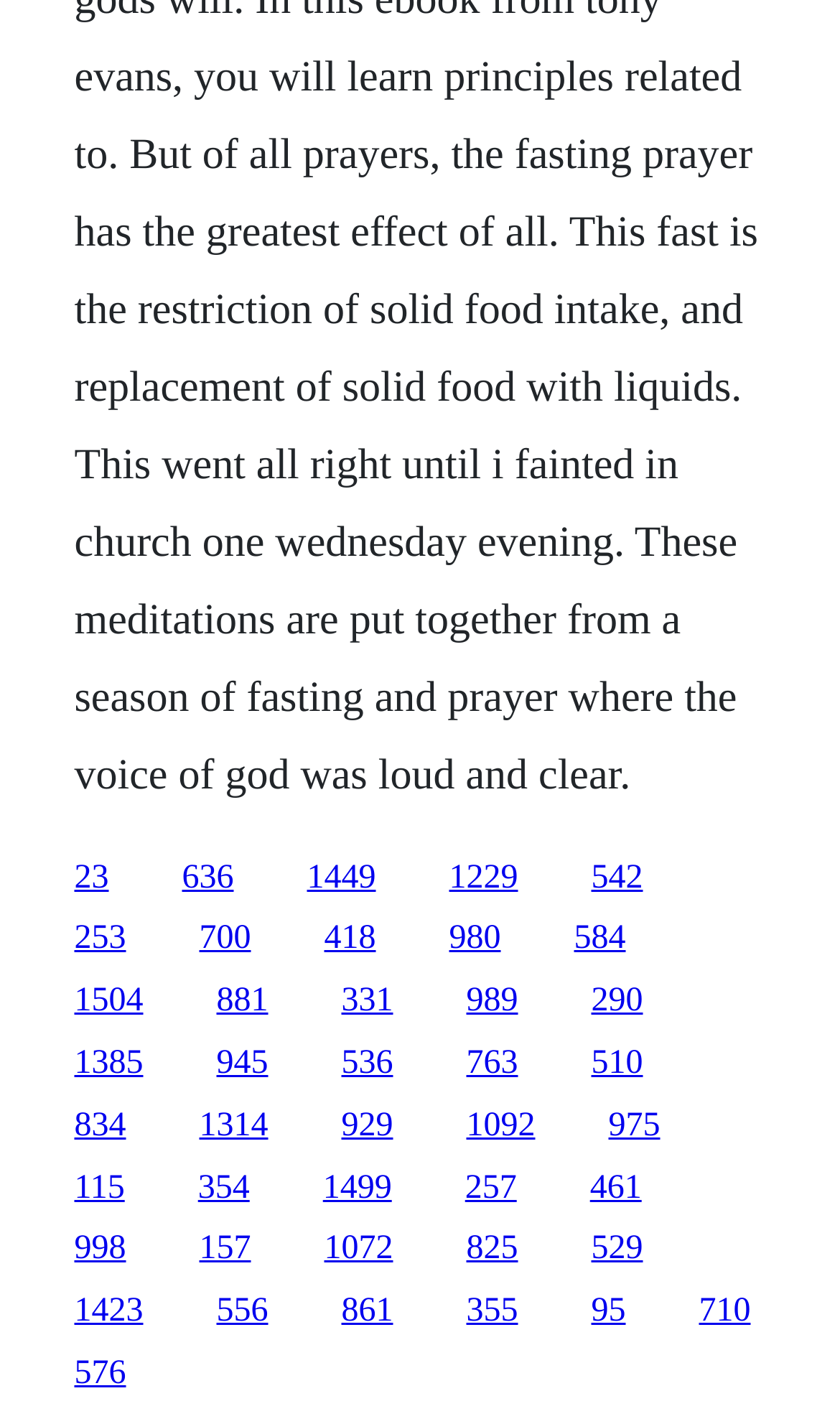Are all links of similar width?
Provide an in-depth and detailed explanation in response to the question.

By comparing the x1 and x2 coordinates of the link elements, I noticed that they have similar widths, indicating that they are of similar size.